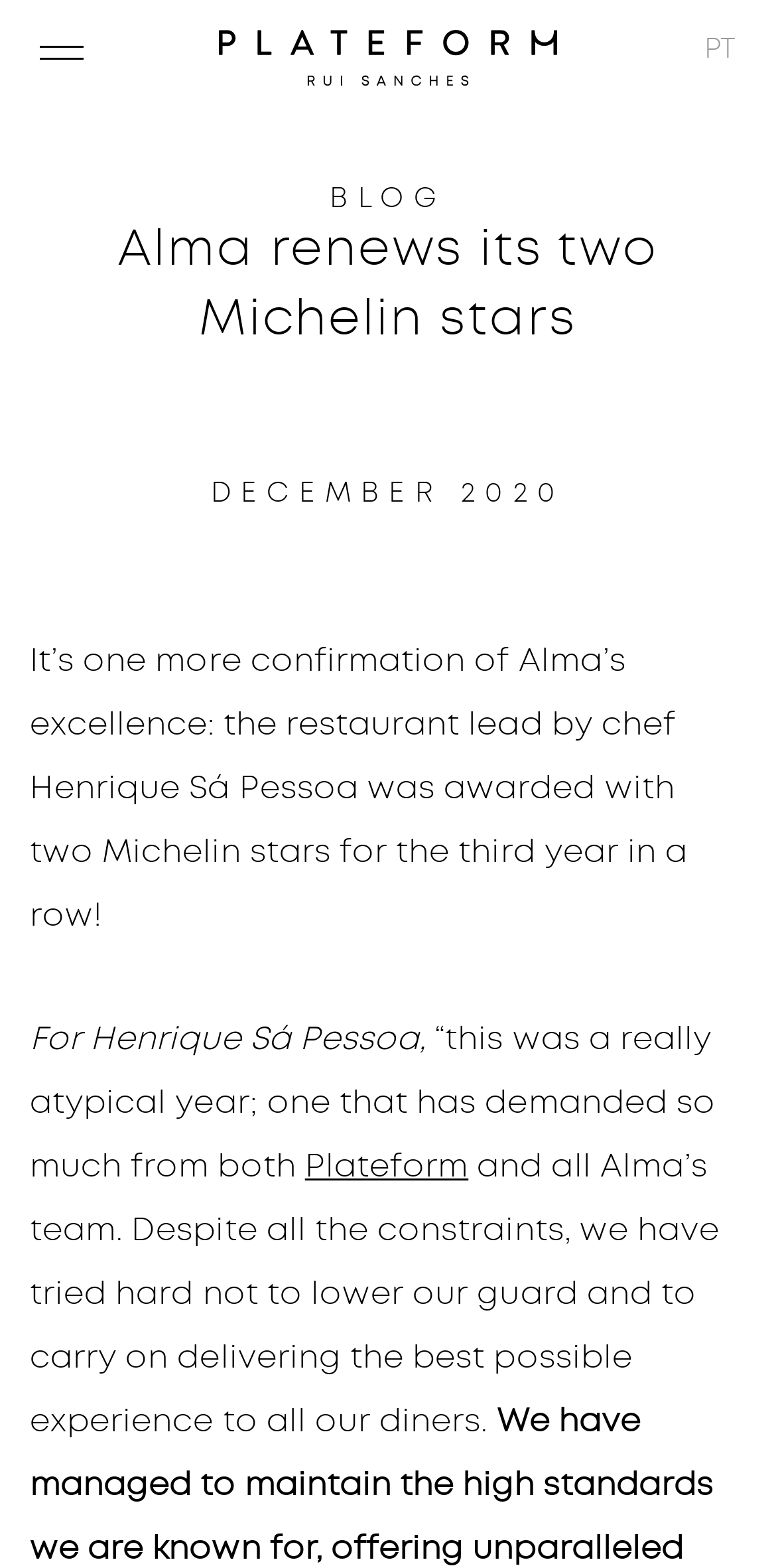How many Michelin stars did the restaurant receive?
Look at the image and respond with a one-word or short phrase answer.

two